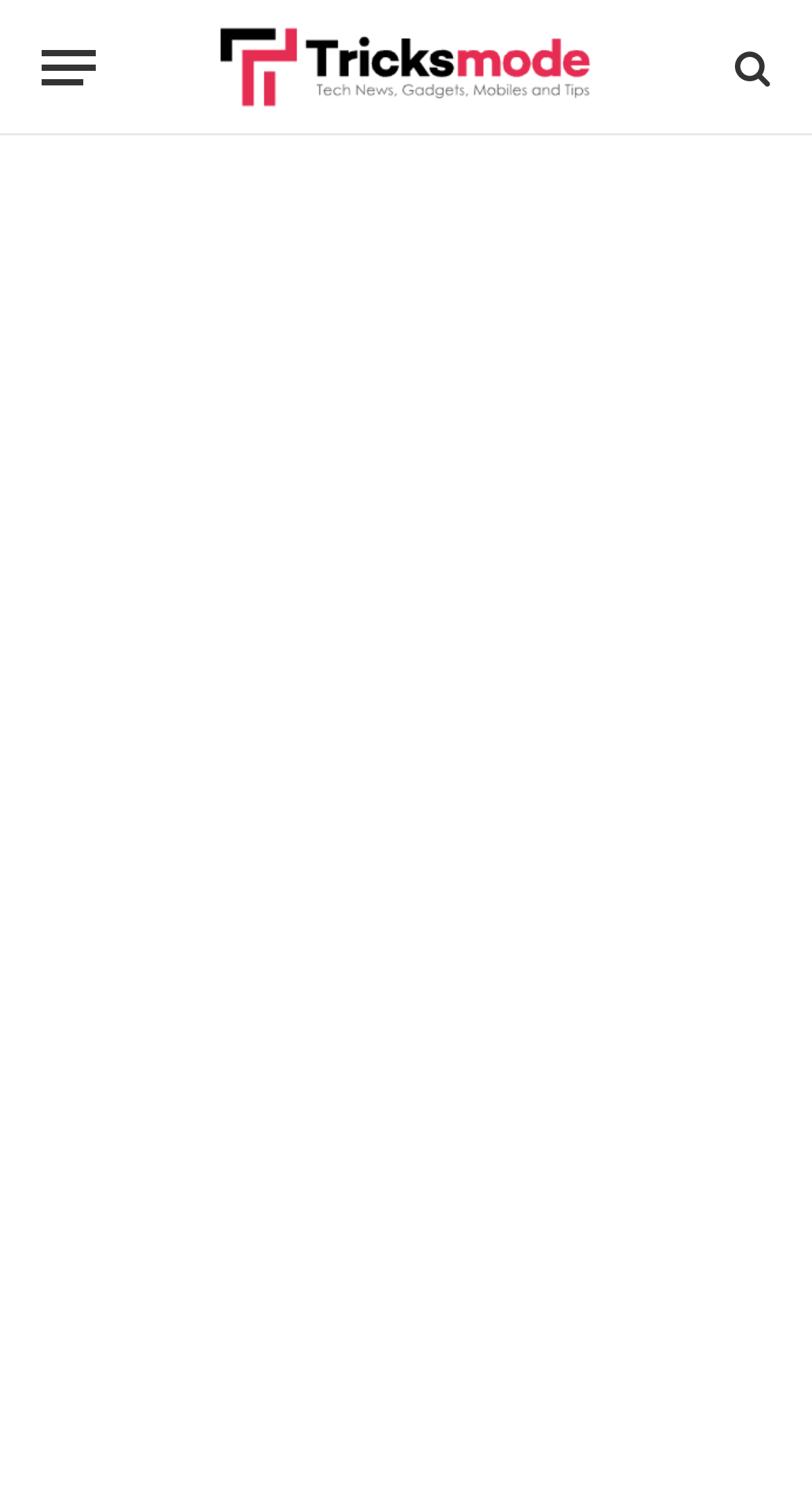Can you determine the bounding box coordinates of the area that needs to be clicked to fulfill the following instruction: "Read the article about business outsourcing"?

[0.051, 0.09, 0.949, 0.55]